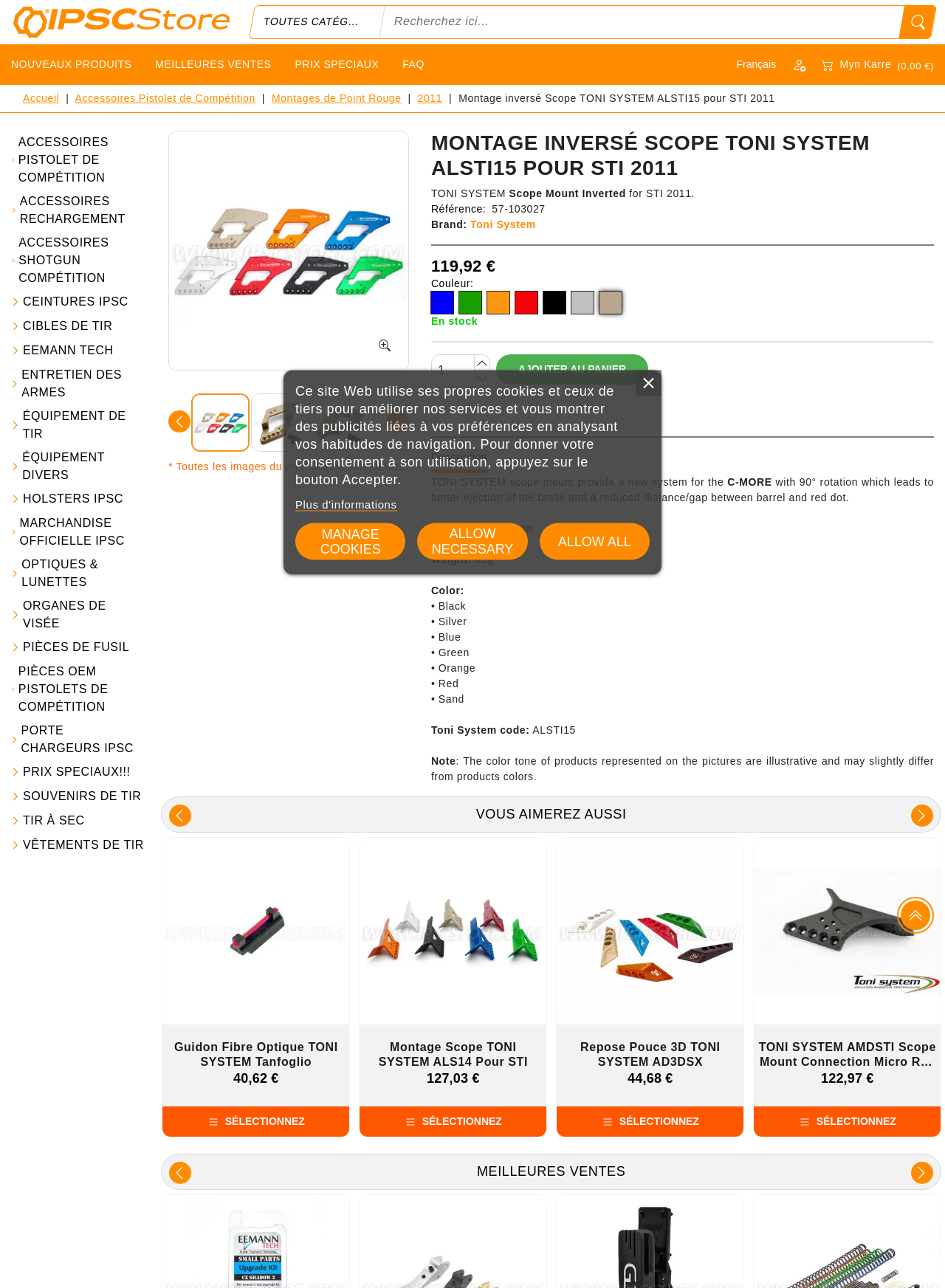Give a detailed explanation of the elements present on the webpage.

This webpage appears to be an e-commerce product page for a TONI SYSTEM Scope Mount Inverted for STI 2011. At the top of the page, there is a navigation menu with links to various categories, including "TOUTES CATÉGORIES", "NOUVEAUX PRODUITS", "MEILLEURES VENTES", and "PRIX SPECIAUX". 

To the right of the navigation menu, there is a search bar with a "Chercher" button. Below the search bar, there are links to "My Account" and a shopping cart with a total of €0.00.

The main content of the page is dedicated to the product, with a large image of the scope mount taking up most of the width of the page. Below the image, there are three smaller images of the product. 

The product title, "MONTAGE INVERSÉ SCOPE TONI SYSTEM ALSTI15 POUR STI 2011", is displayed in a large font size, followed by a brief description of the product. The product reference number, "57-103027", is also displayed.

On the left side of the page, there is a sidebar with links to various product categories, including "ACCESSOIRES PISTOLET DE COMPÉTITION", "ACCESSOIRES RECHARGEMENT", and "CEINTURES IPSC". Each category has a small icon next to it.

At the bottom of the page, there is a note stating that all product images are for illustration purposes only.